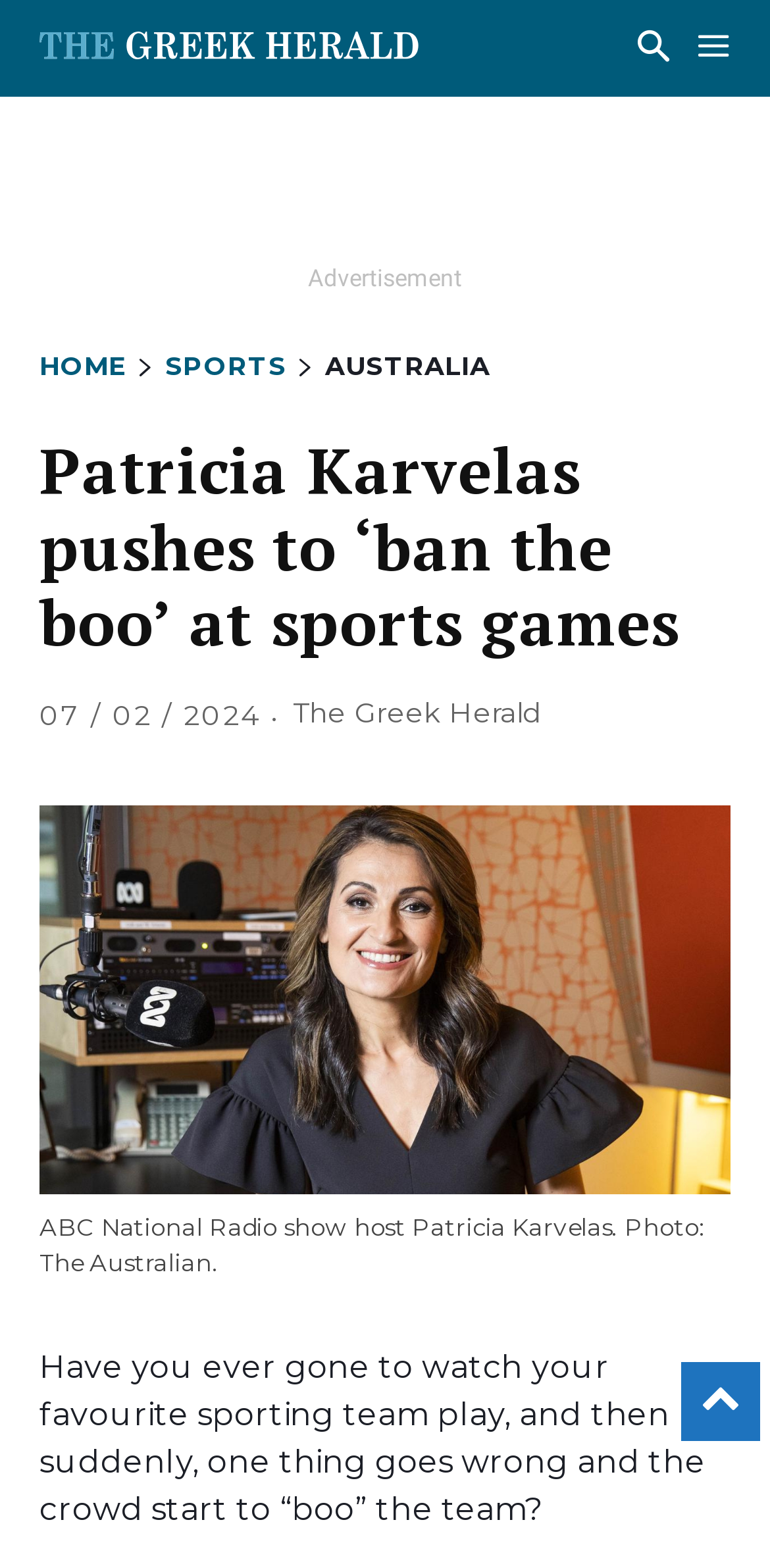Generate the title text from the webpage.

Patricia Karvelas pushes to ‘ban the boo’ at sports games